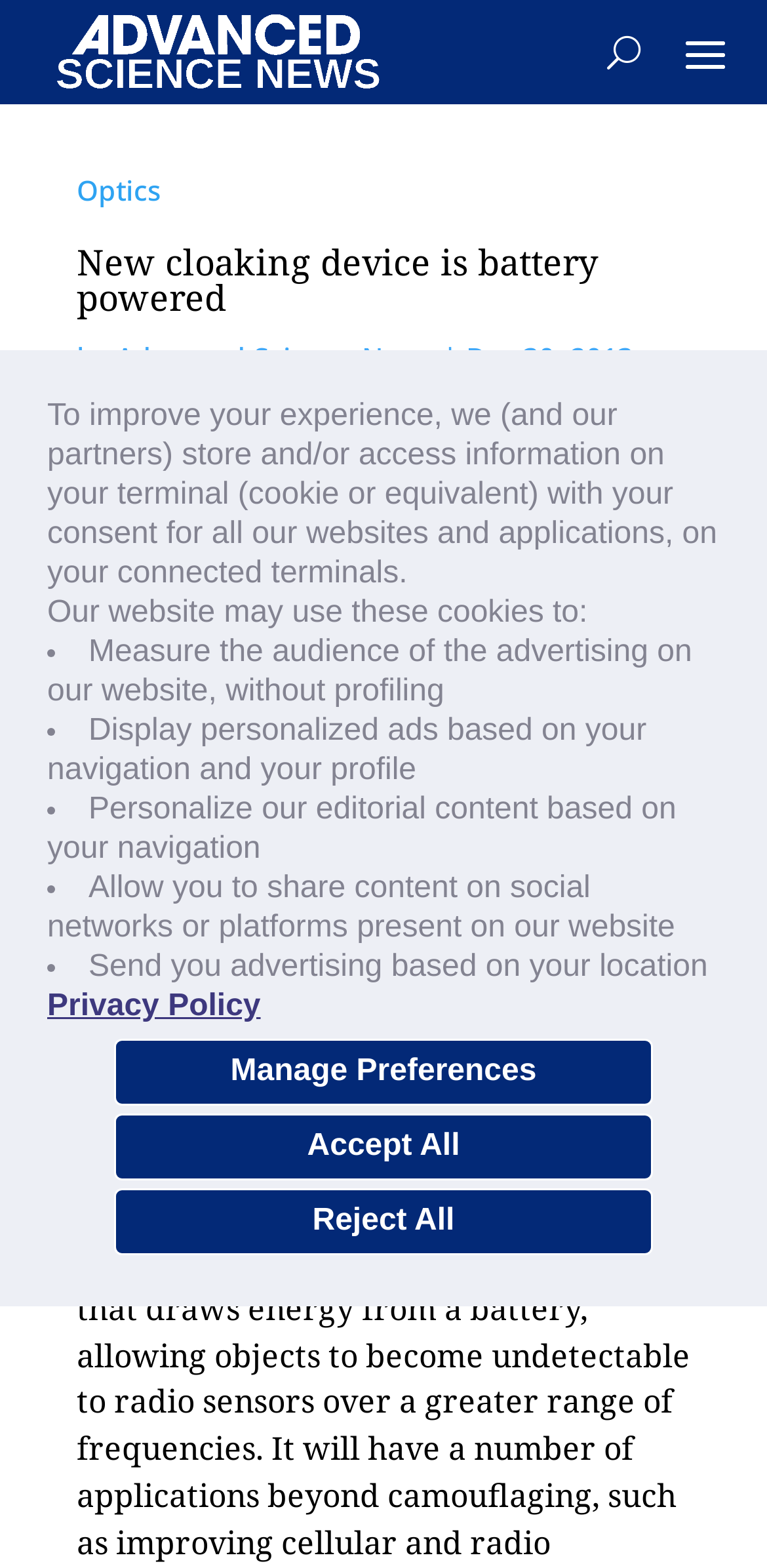What is the topic of the article?
Using the image, provide a concise answer in one word or a short phrase.

Cloaking device